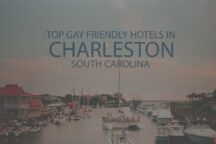Give an elaborate caption for the image.

The image showcases a picturesque view of the Charleston waterfront, featuring a marina filled with boats and charming buildings lining the shore. Prominently displayed in bold text are the words "Top Gay Friendly Hotels in CHARLESTON South Carolina," highlighting the focus on LGBTQ-friendly accommodations in this historic city. The soft hues of the sunset create a warm and inviting atmosphere, reflecting the charm and hospitality that Charleston is known for. This image serves as an enticing introduction to the welcoming environment and diverse options available for LGBTQ travelers looking for a vibrant getaway in Charleston.